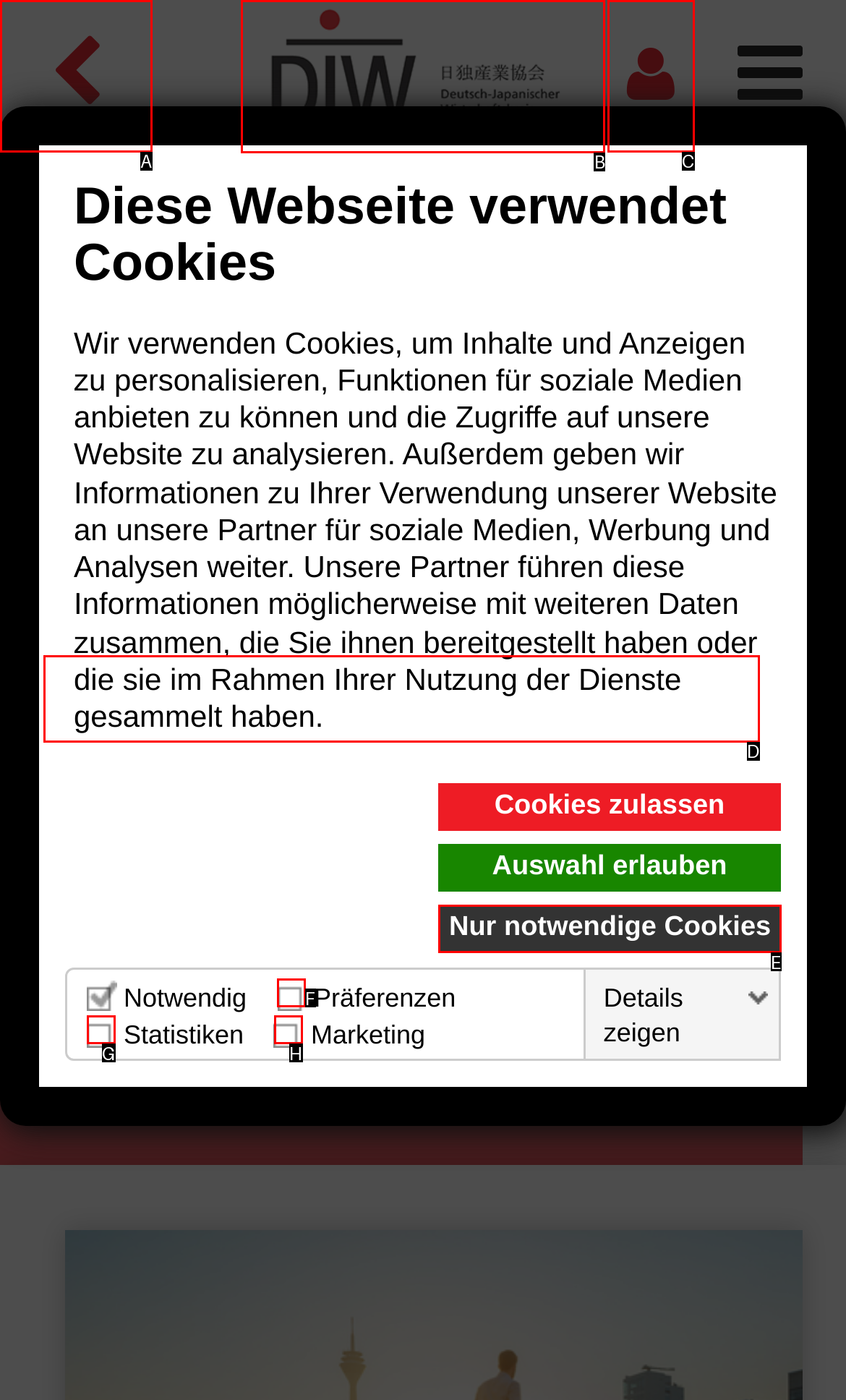Which option should you click on to fulfill this task: Click the DJW logo? Answer with the letter of the correct choice.

B